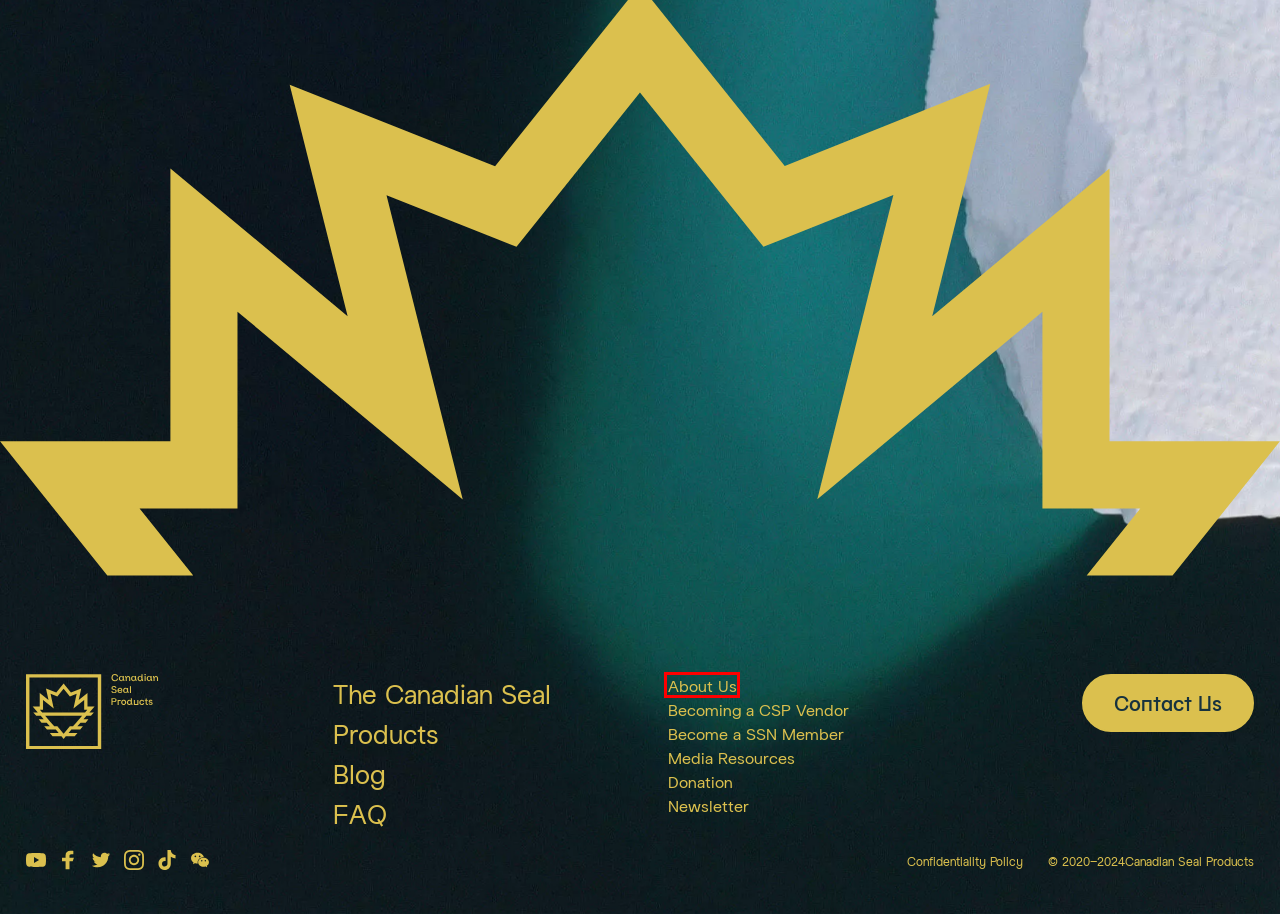Review the screenshot of a webpage containing a red bounding box around an element. Select the description that best matches the new webpage after clicking the highlighted element. The options are:
A. Follow-us on WeChat! | Canadian Seal Product
B. About the Canadian Seal Products | Canadian Seal Product
C. Media Sources of Canadian Seal Products Brand | Canadian Seal Product
D. Become a Seals and Sealing Network Member | Canadian Seal Product
E. Privacy Policy | Canadian Seal Product
F. Contact Canadian Seal Products | Canadian Seal Product
G. Become a Canadian Seal Products Vendor | Canadian Seal Product
H. Donation to Canadian Sealing Industry | Canadian Seal Product

B